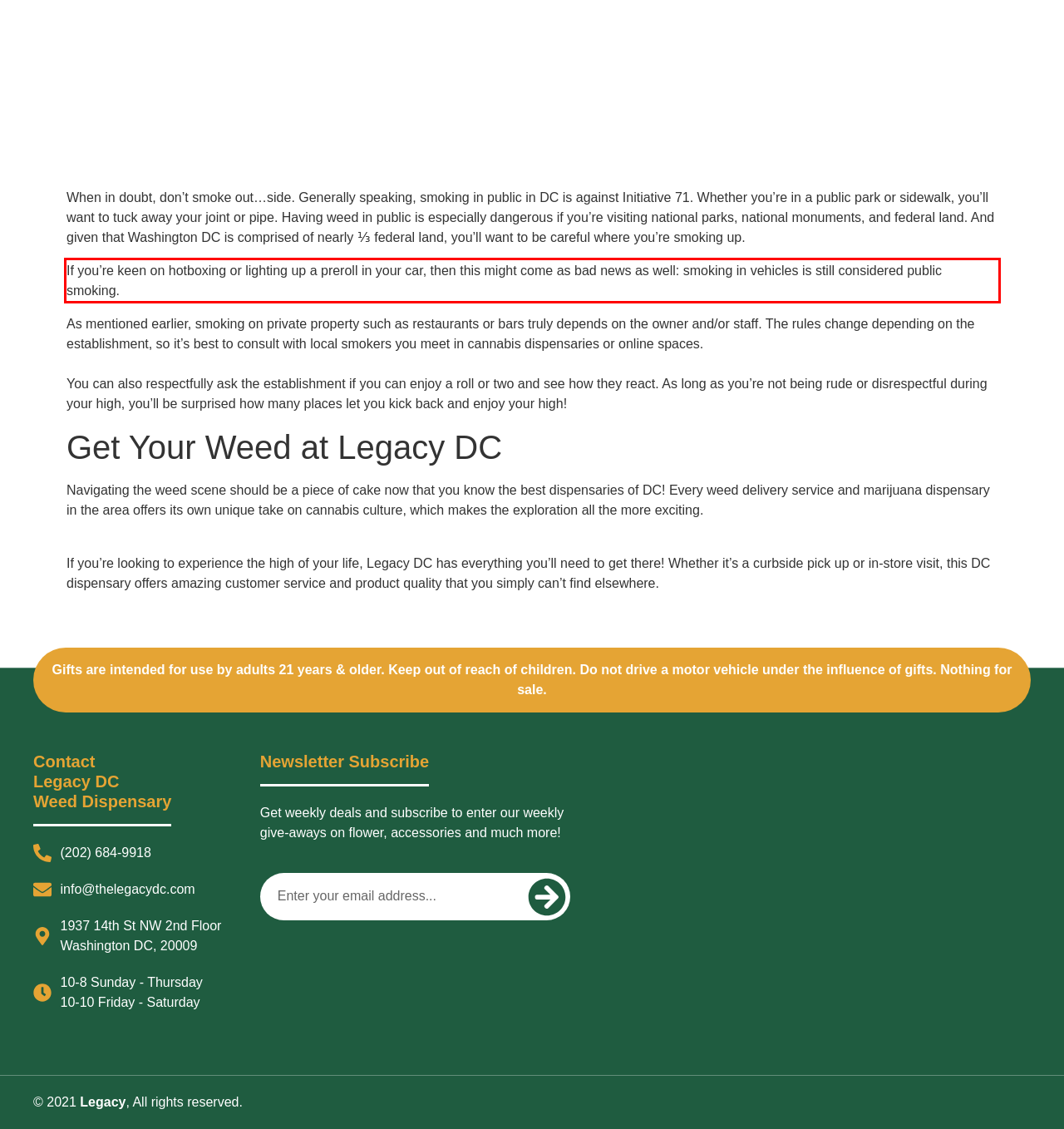With the provided screenshot of a webpage, locate the red bounding box and perform OCR to extract the text content inside it.

If you’re keen on hotboxing or lighting up a preroll in your car, then this might come as bad news as well: smoking in vehicles is still considered public smoking.